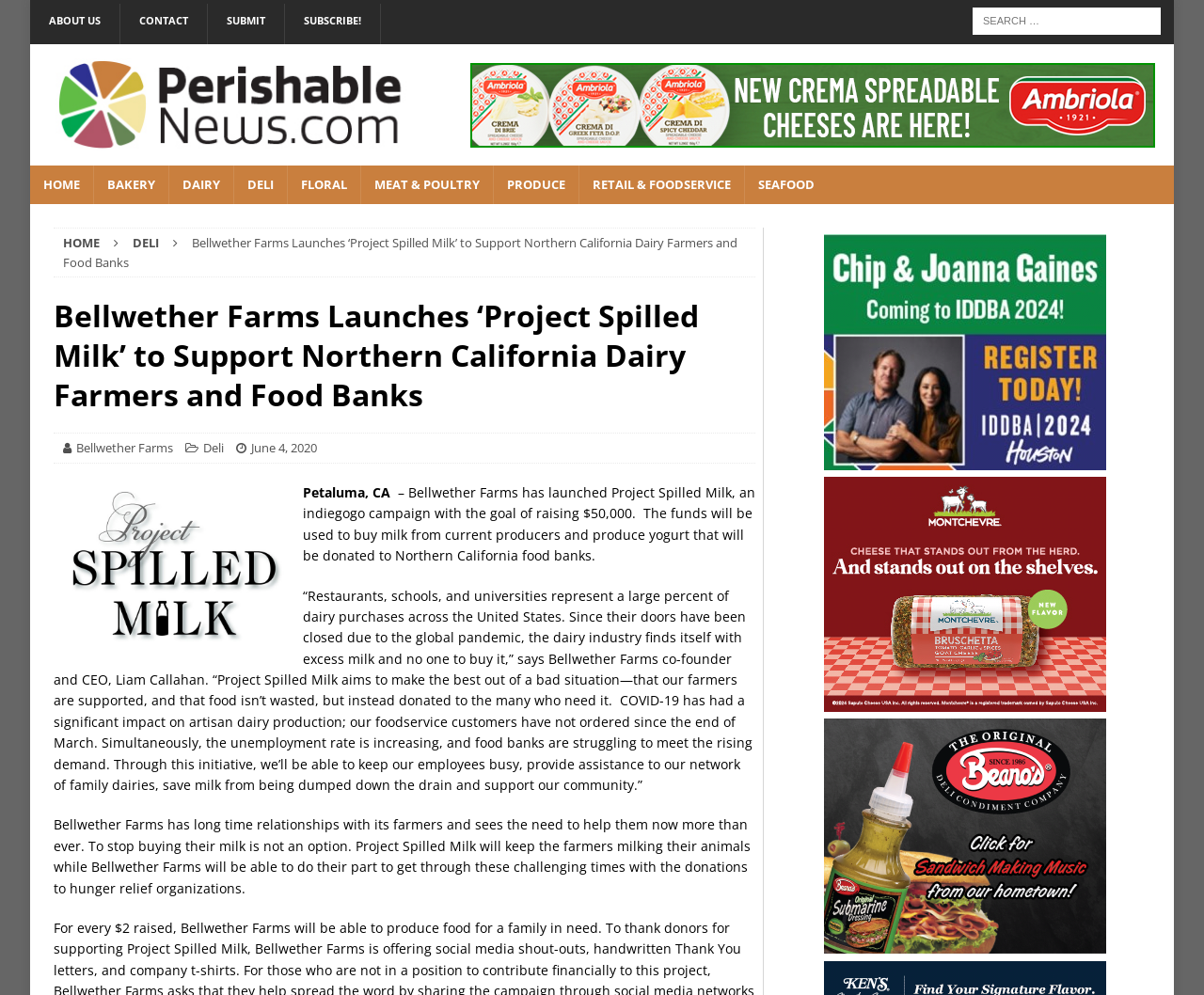Provide the bounding box coordinates for the specified HTML element described in this description: "Meat & Poultry". The coordinates should be four float numbers ranging from 0 to 1, in the format [left, top, right, bottom].

[0.299, 0.166, 0.409, 0.205]